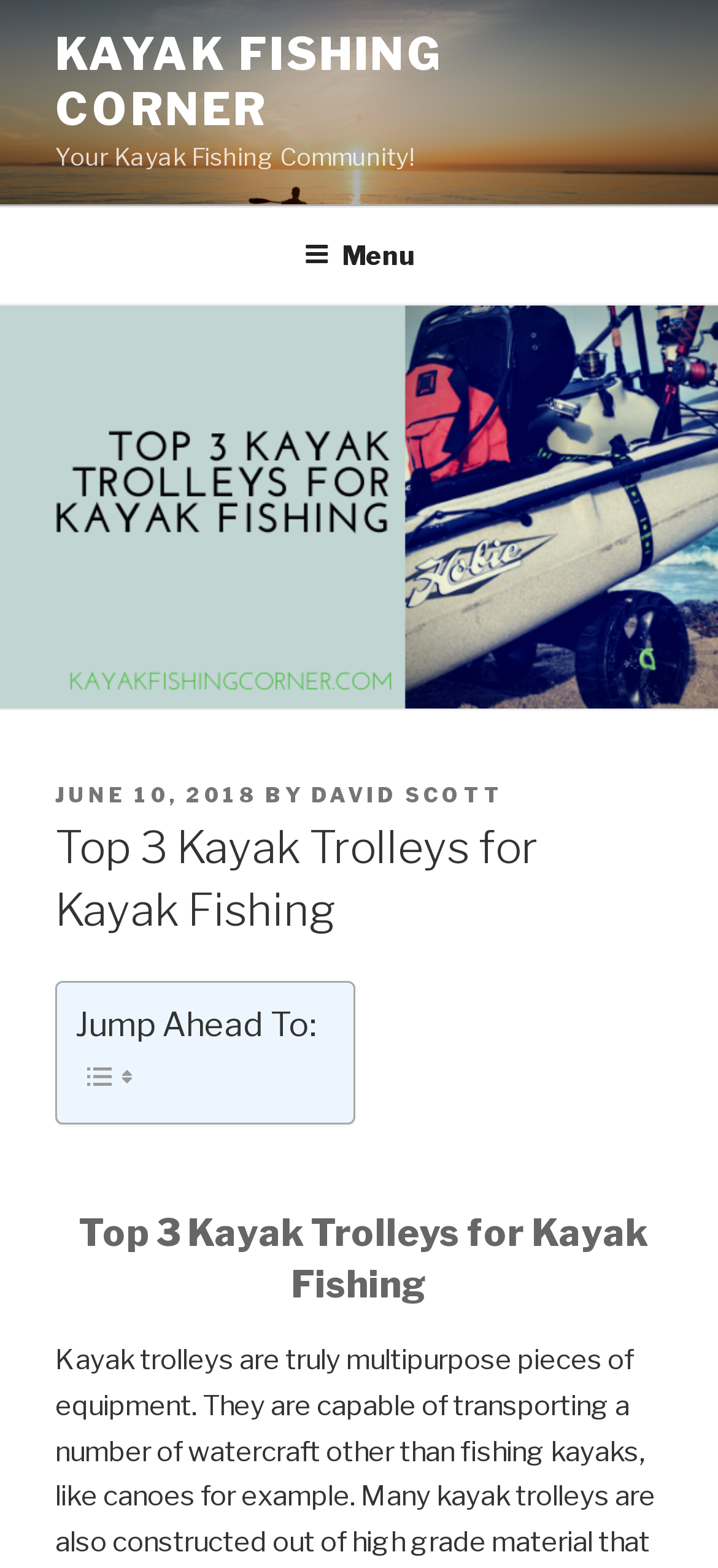Please determine the headline of the webpage and provide its content.

Top 3 Kayak Trolleys for Kayak Fishing